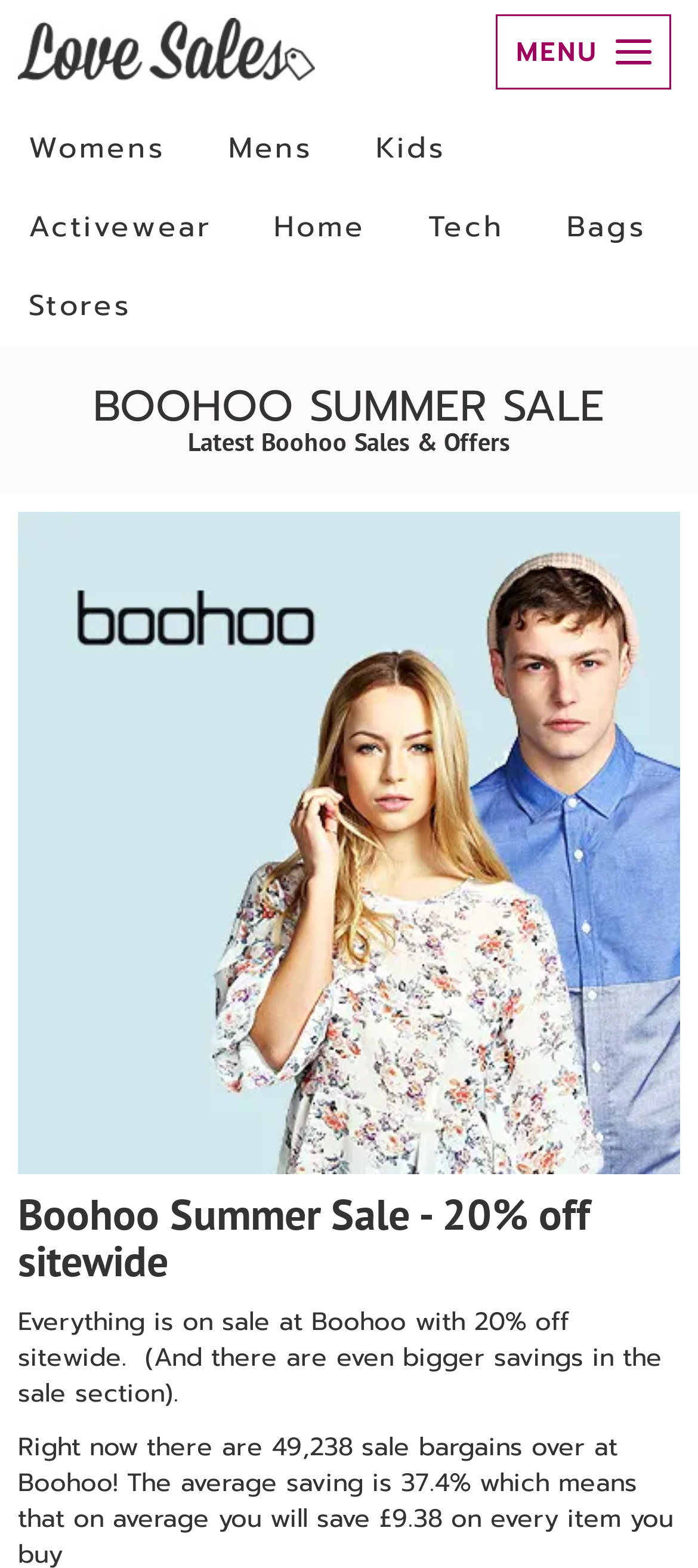Provide the bounding box coordinates of the section that needs to be clicked to accomplish the following instruction: "View Boohoo Sale."

[0.026, 0.326, 0.974, 0.749]